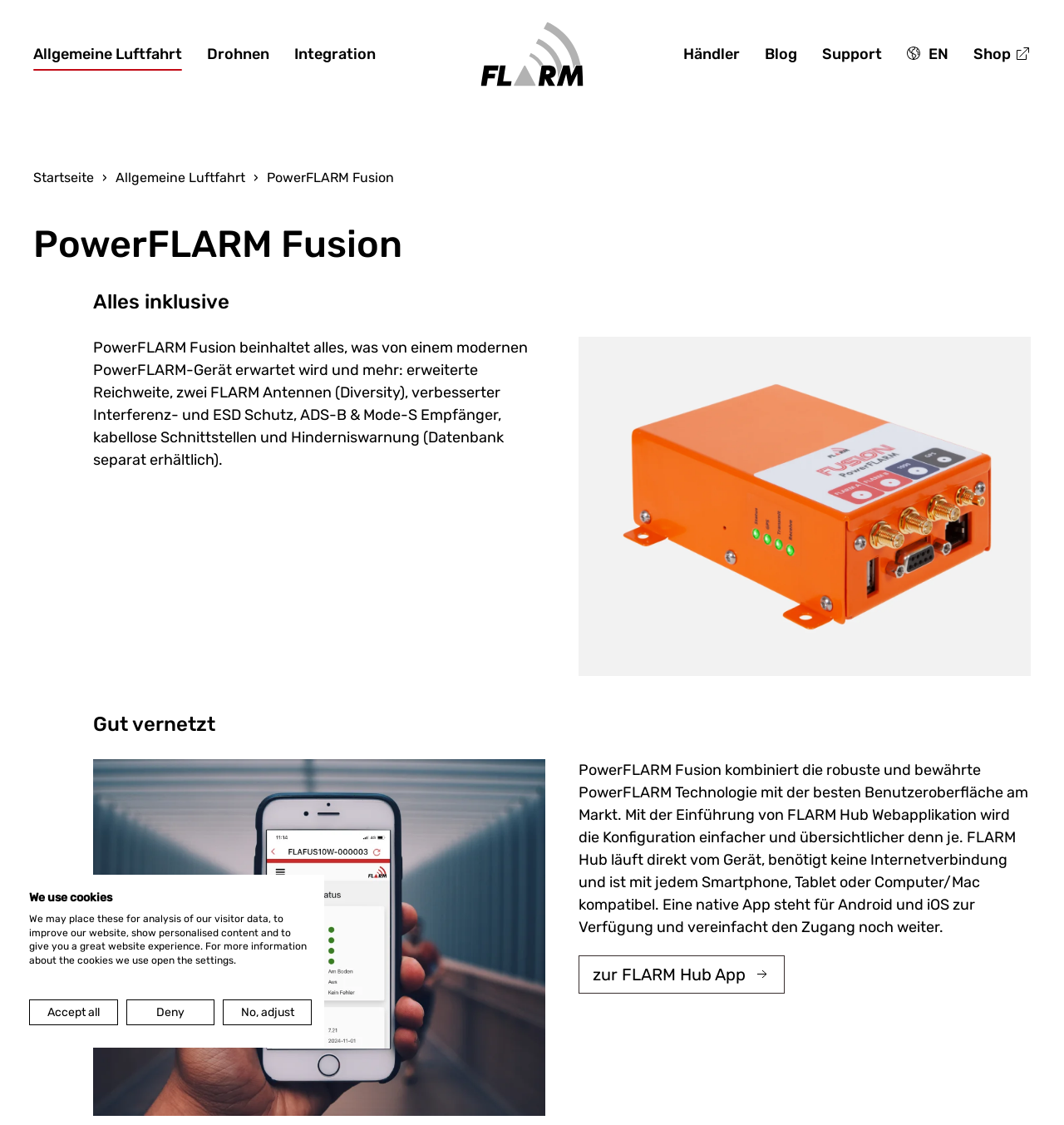Given the element description "University", identify the bounding box of the corresponding UI element.

None